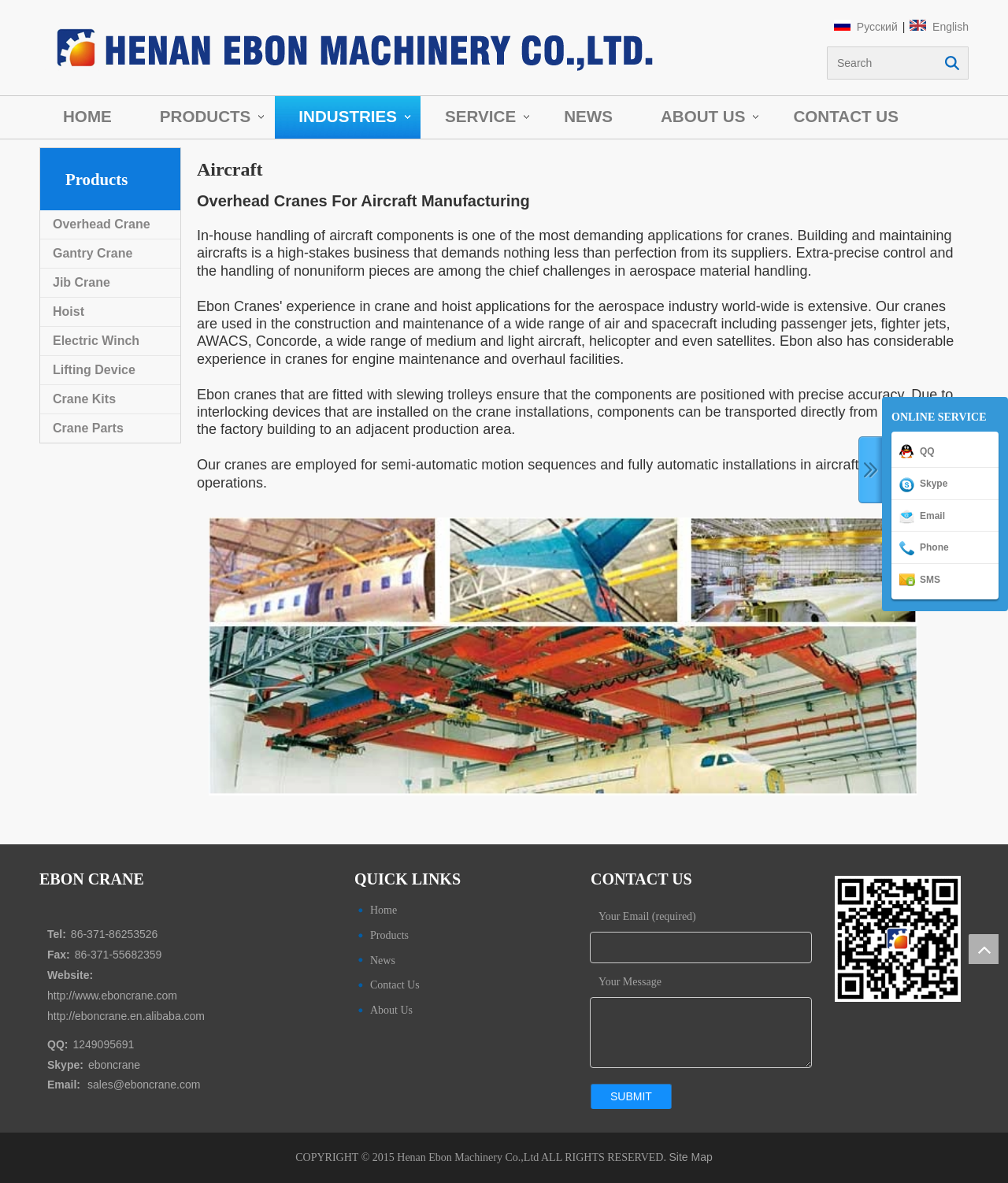Describe in detail what you see on the webpage.

This webpage is about Ebon Cranes, a Chinese manufacturer of cranes and lifting devices, particularly for the aircraft industry. At the top left corner, there is a logo and a navigation menu with links to different languages, including Russian and English. Next to the navigation menu, there is a search box and a search button.

Below the navigation menu, there is a horizontal menu with links to different sections of the website, including Home, Products, Industries, Service, News, and About Us. 

On the left side of the page, there is a section dedicated to products, with links to different types of cranes and lifting devices, such as Overhead Cranes, Gantry Cranes, and Jib Cranes.

The main content of the page is about the application of overhead cranes in aircraft manufacturing. There is a heading "Aircraft" and a paragraph of text describing the challenges of handling aircraft components and how Ebon cranes can provide precise control and handling. Below the text, there is an image related to overhead cranes for aircraft manufacturing.

On the right side of the page, there is a section dedicated to online service, with links to different contact methods, including QQ, Skype, Email, and Phone. Below this section, there is a section with the company's contact information, including address, phone number, fax number, and website.

Further down the page, there is a section with quick links to different parts of the website, including Home, Products, News, and Contact Us. Next to this section, there is a contact form where users can input their email and message.

At the bottom of the page, there is a copyright notice and a link to the site map. There is also a link to the top of the page.